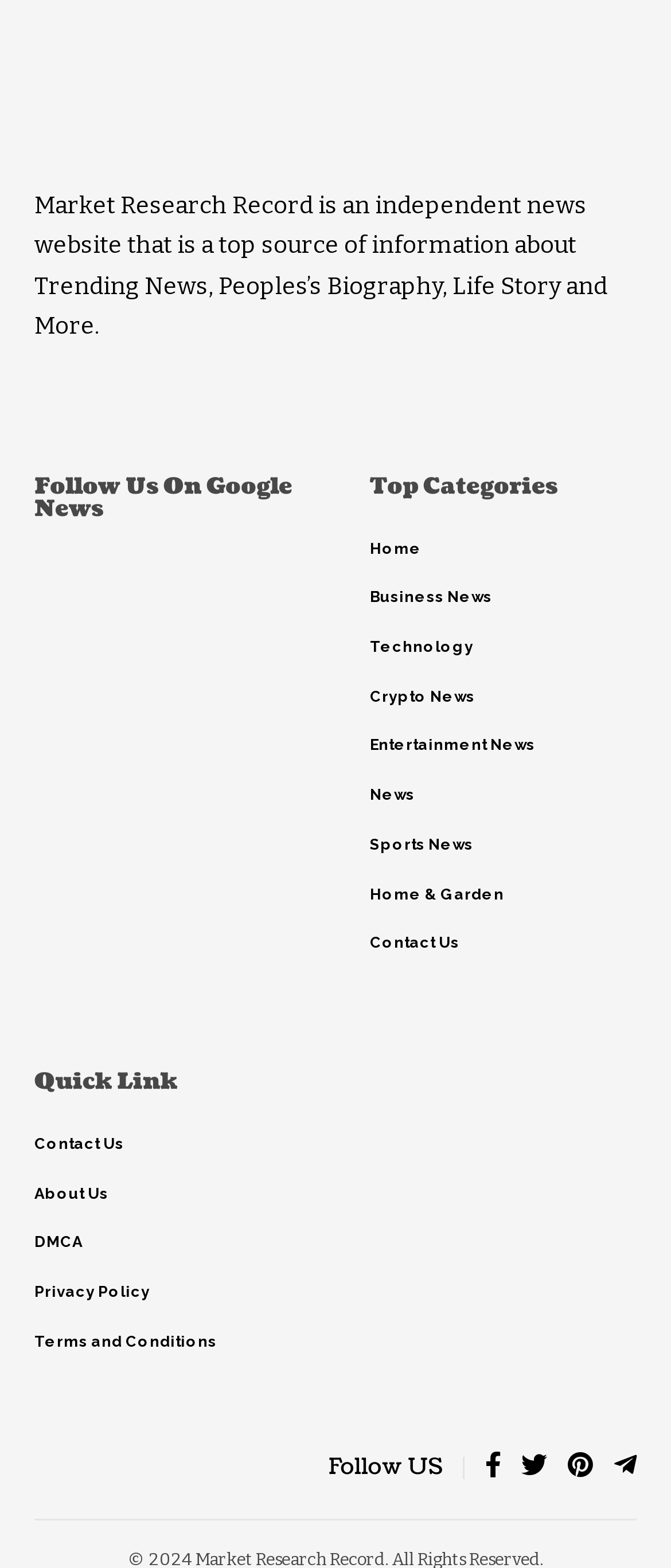Please locate the bounding box coordinates of the element that needs to be clicked to achieve the following instruction: "Follow Market Research Record on Facebook". The coordinates should be four float numbers between 0 and 1, i.e., [left, top, right, bottom].

[0.723, 0.921, 0.746, 0.952]